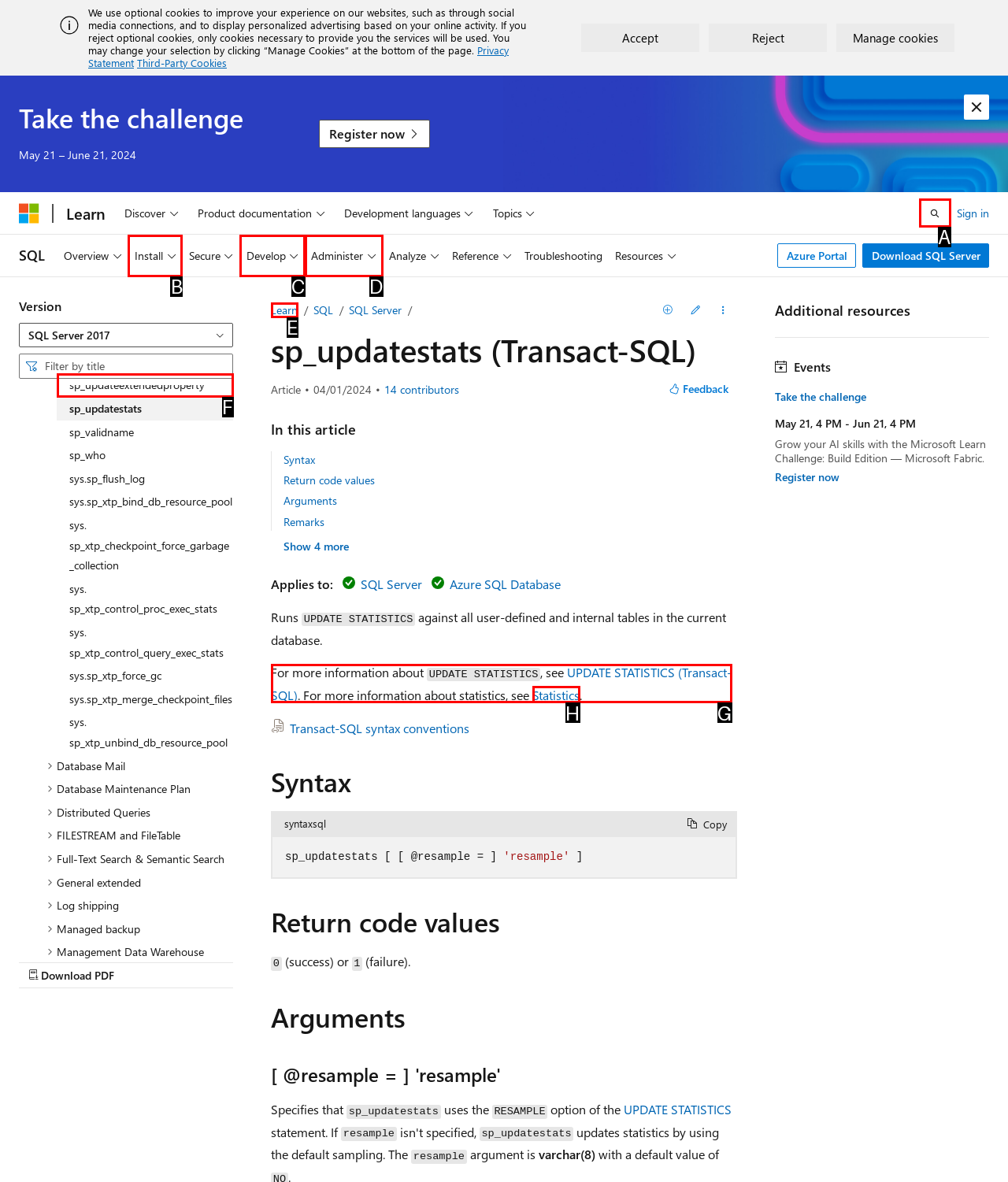Select the HTML element that matches the description: aria-label="Open search"
Respond with the letter of the correct choice from the given options directly.

A